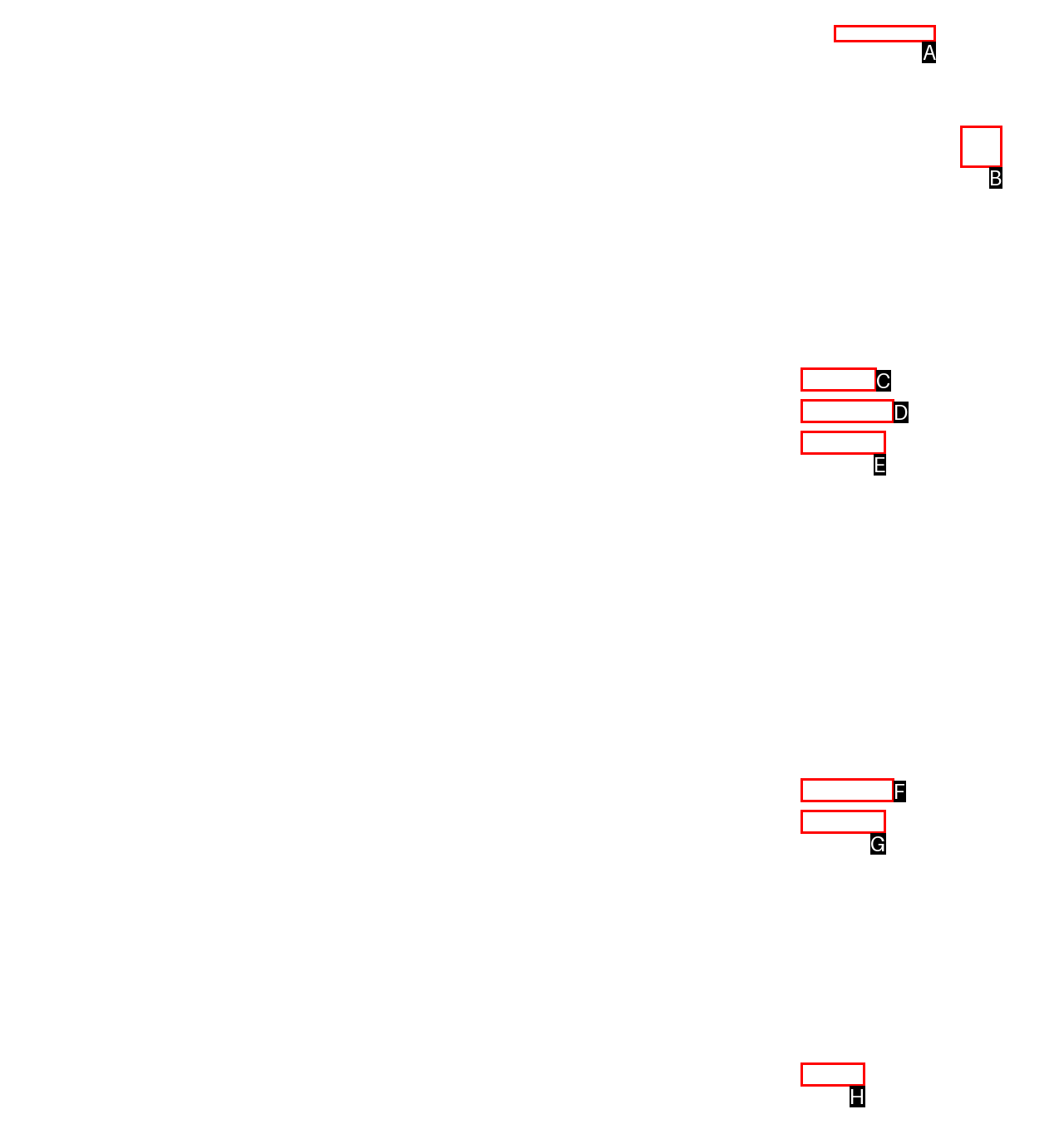Tell me which one HTML element best matches the description: parent_node: Search for: value="Search" Answer with the option's letter from the given choices directly.

B